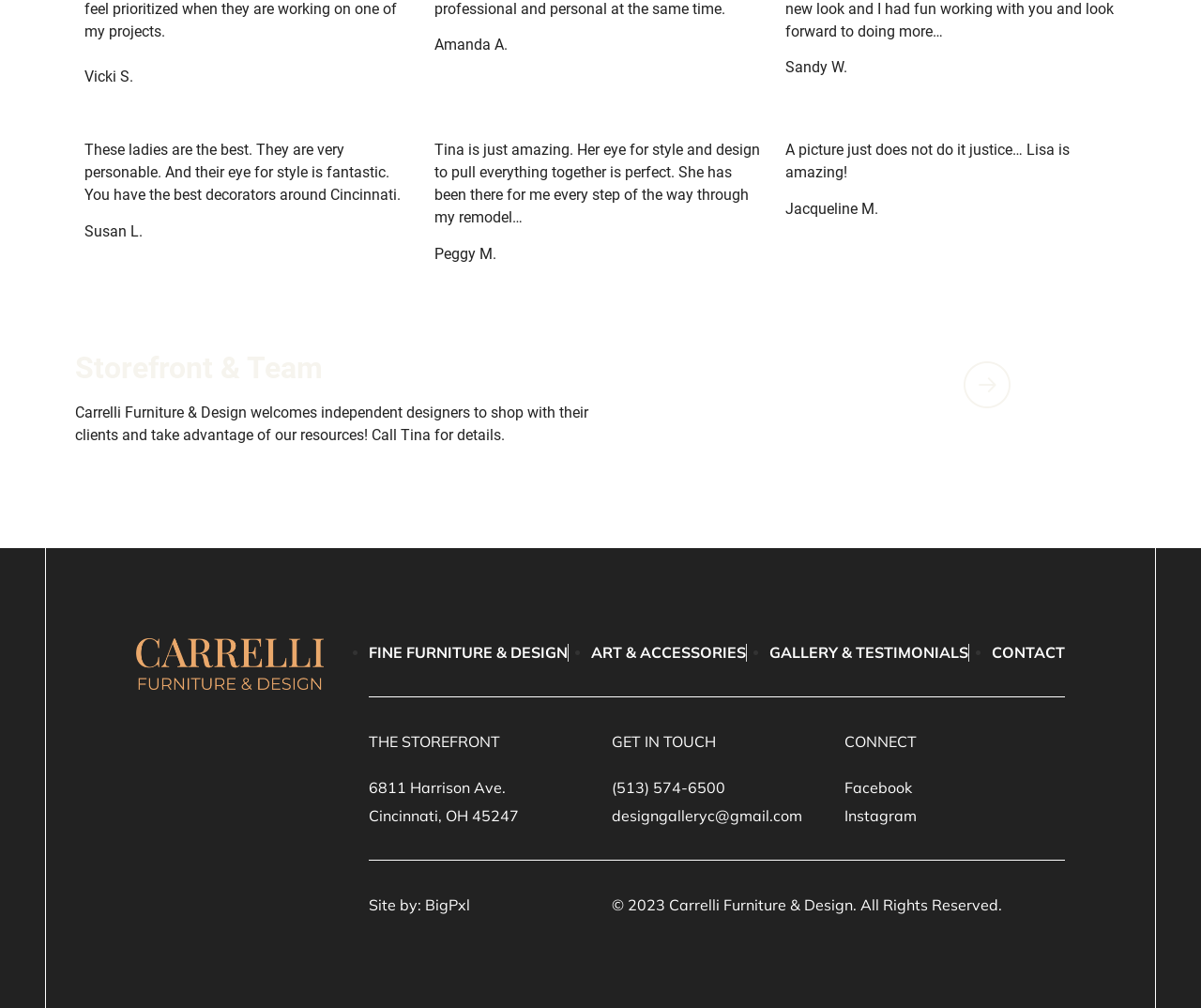What is the address of the store?
Respond to the question with a single word or phrase according to the image.

6811 Harrison Ave. Cincinnati, OH 45247